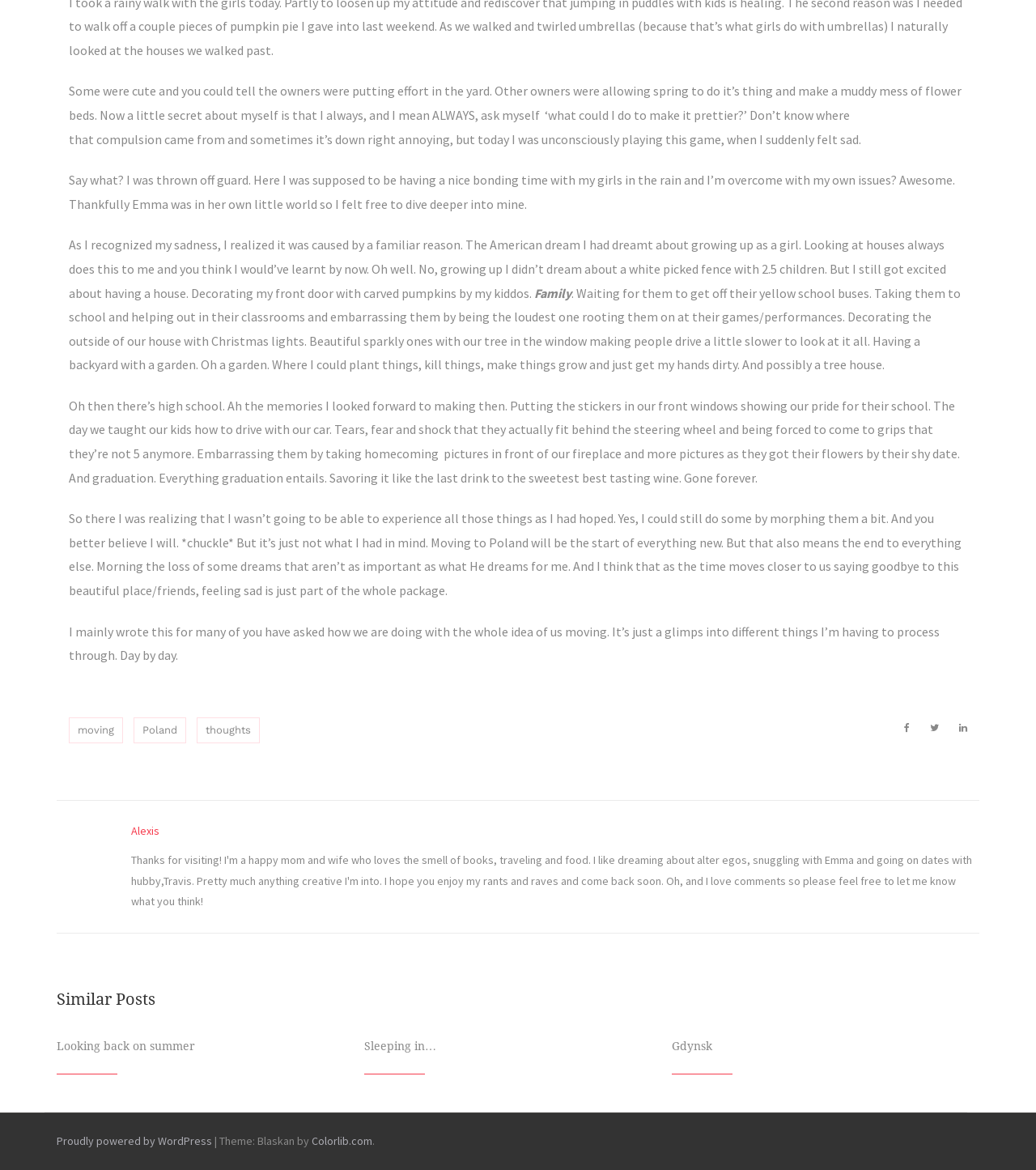Given the element description Looking back on summer, identify the bounding box coordinates for the UI element on the webpage screenshot. The format should be (top-left x, top-left y, bottom-right x, bottom-right y), with values between 0 and 1.

[0.055, 0.889, 0.188, 0.9]